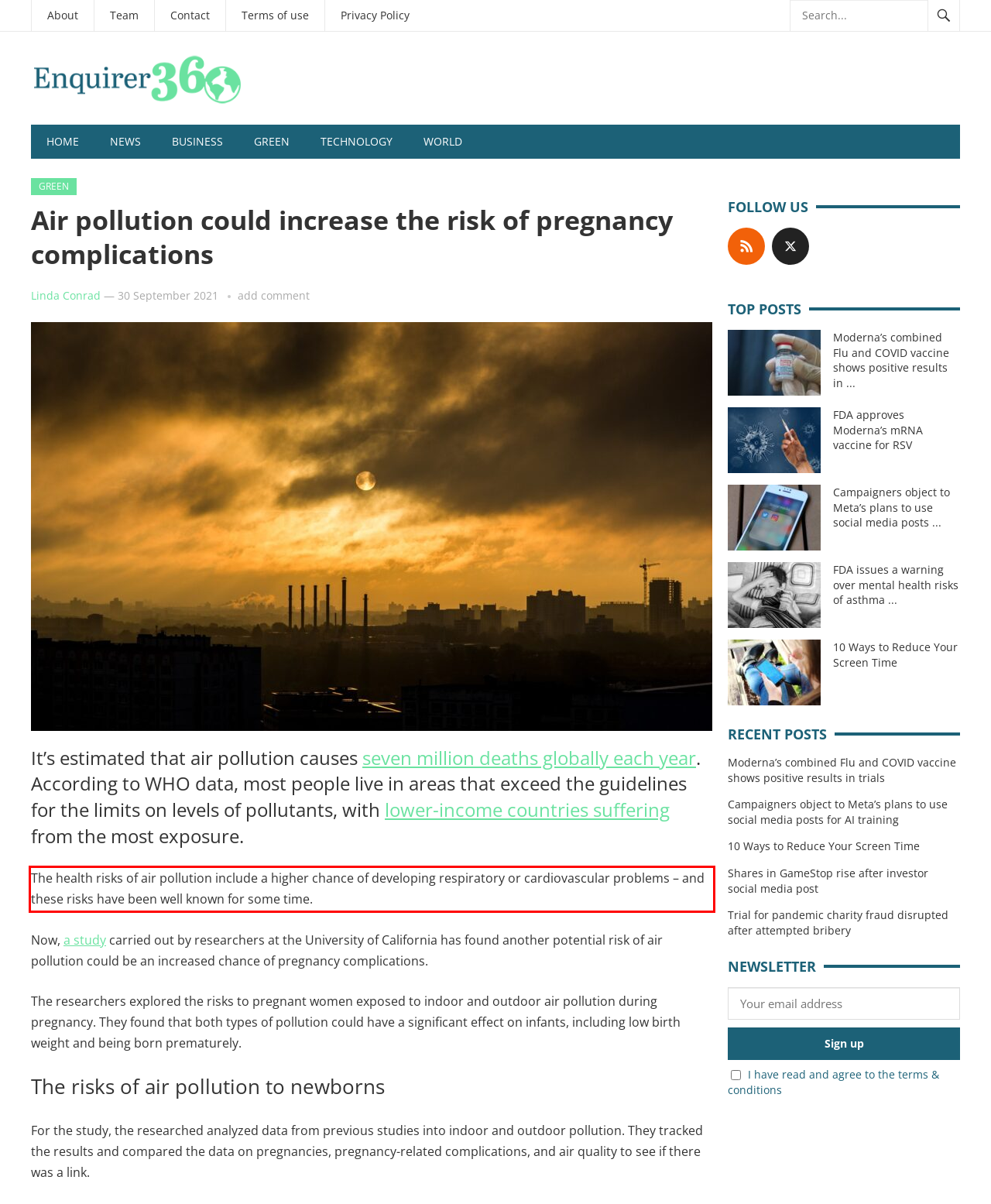You have a screenshot of a webpage with a UI element highlighted by a red bounding box. Use OCR to obtain the text within this highlighted area.

The health risks of air pollution include a higher chance of developing respiratory or cardiovascular problems – and these risks have been well known for some time.